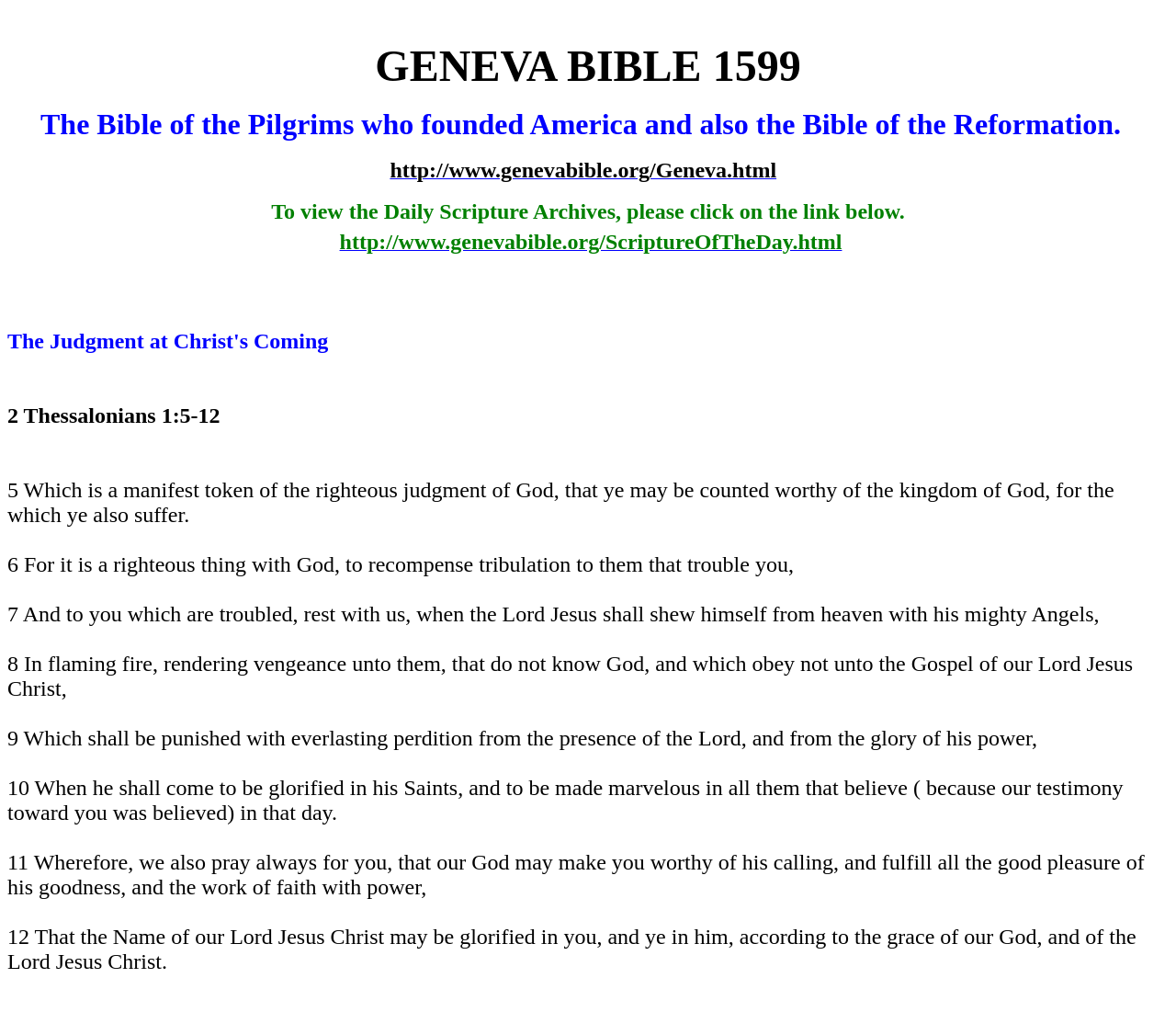Identify the bounding box for the UI element that is described as follows: "http://www.genevabible.org/ScriptureOfTheDay.html".

[0.289, 0.234, 0.716, 0.249]